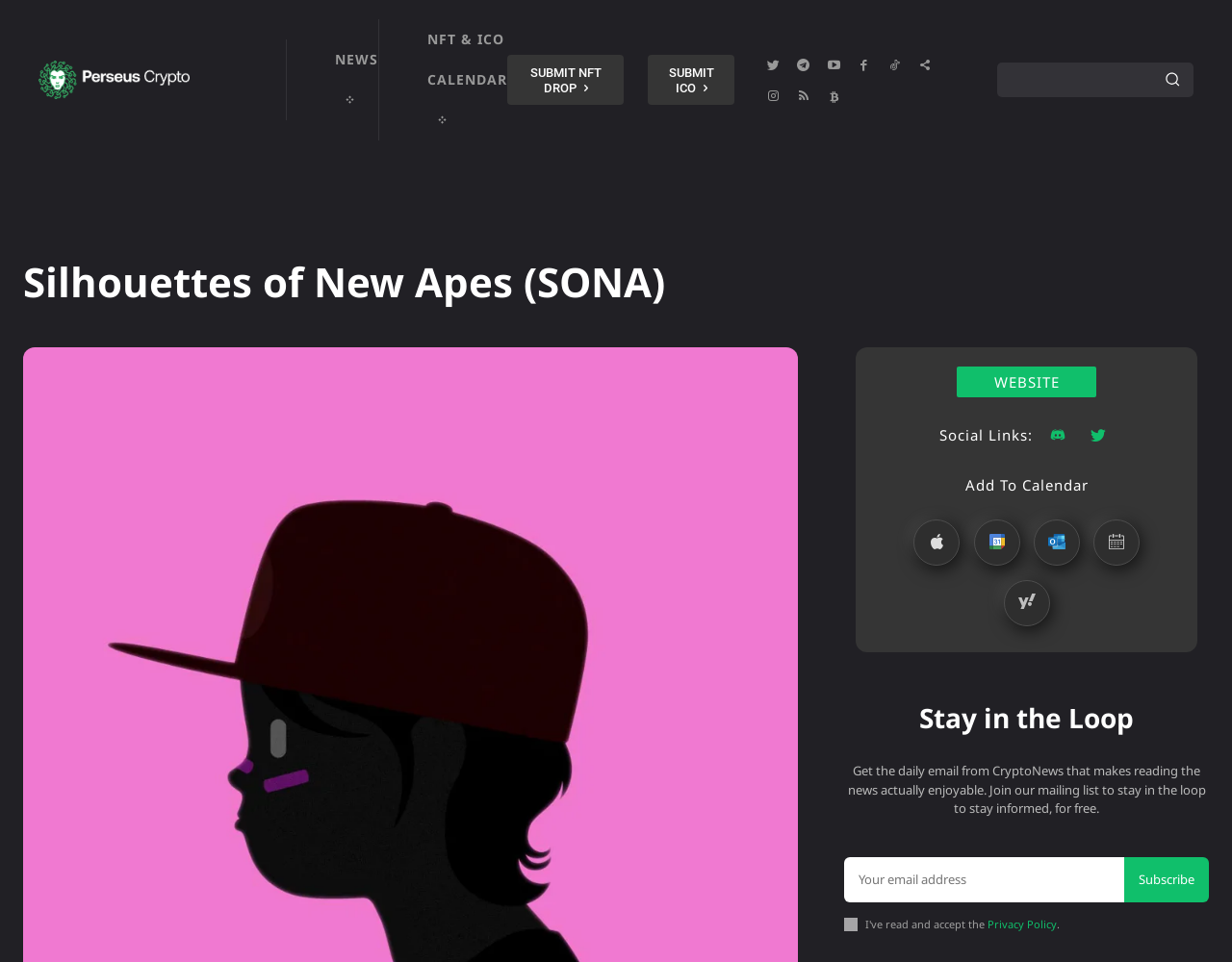Please identify the bounding box coordinates of the element's region that I should click in order to complete the following instruction: "Go to Environment". The bounding box coordinates consist of four float numbers between 0 and 1, i.e., [left, top, right, bottom].

None